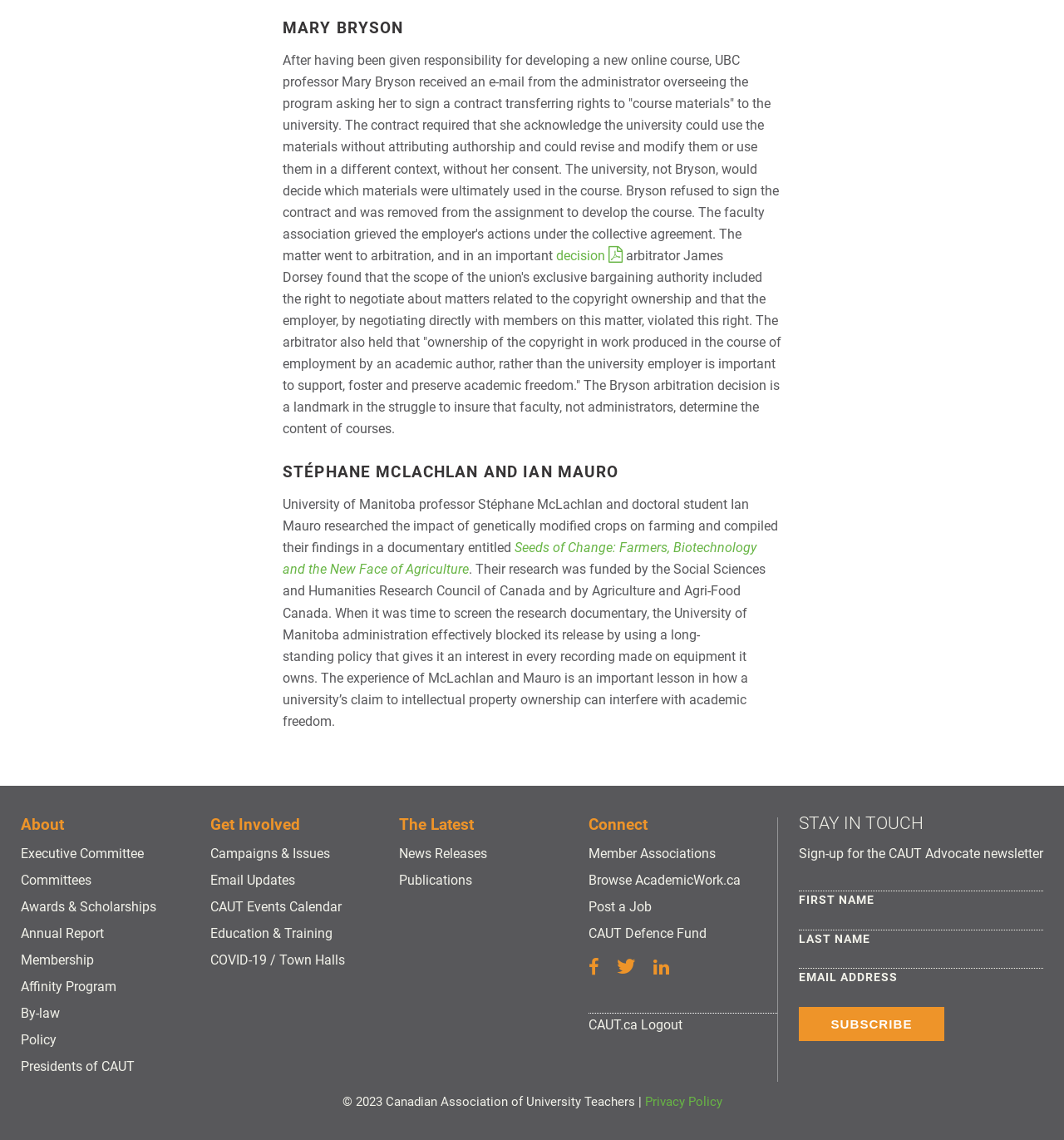Provide a short answer to the following question with just one word or phrase: How many headings are on this webpage?

3